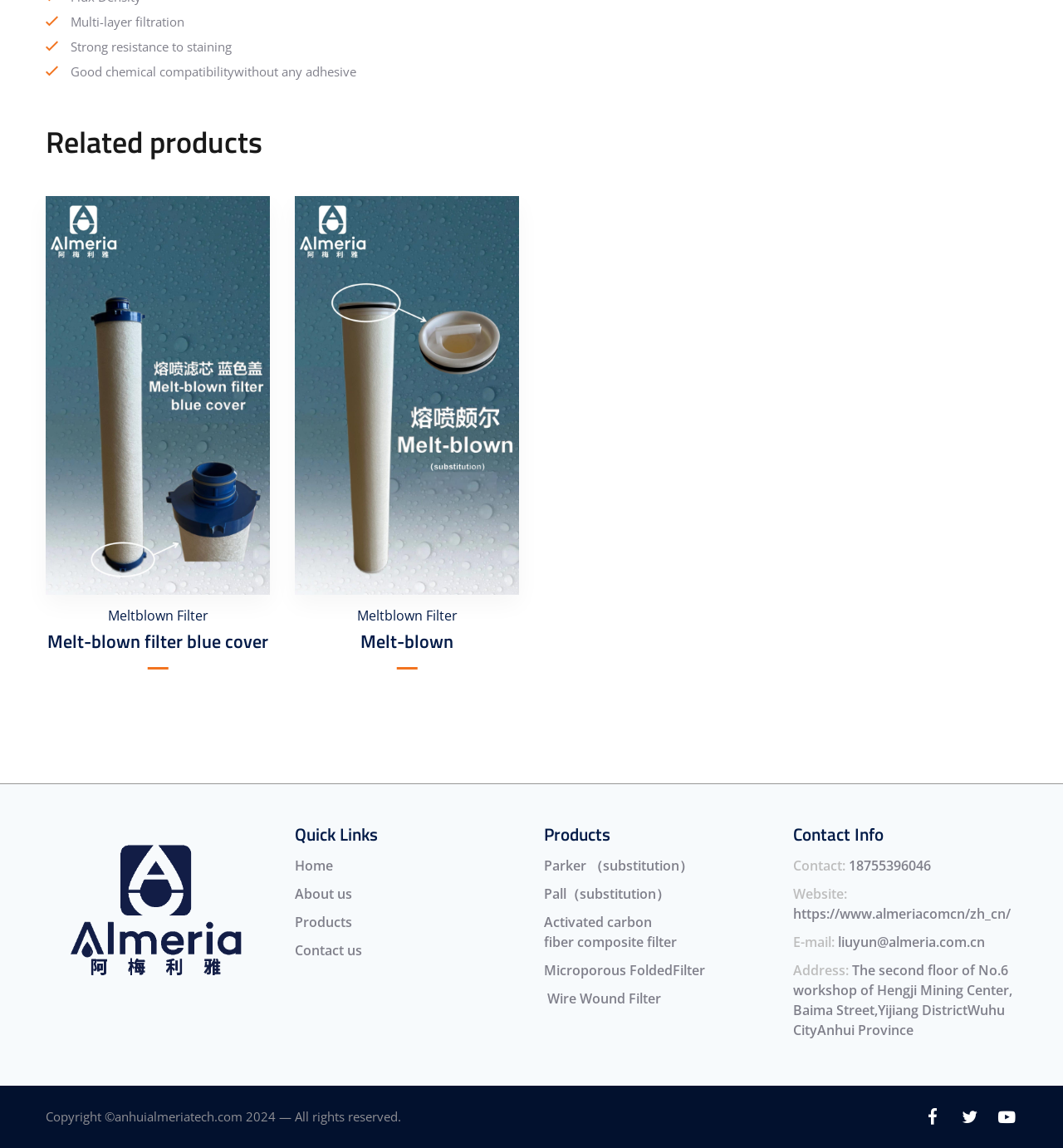Determine the bounding box coordinates of the element that should be clicked to execute the following command: "Read more about 'Melt-blown filter blue cover'".

[0.227, 0.185, 0.25, 0.208]